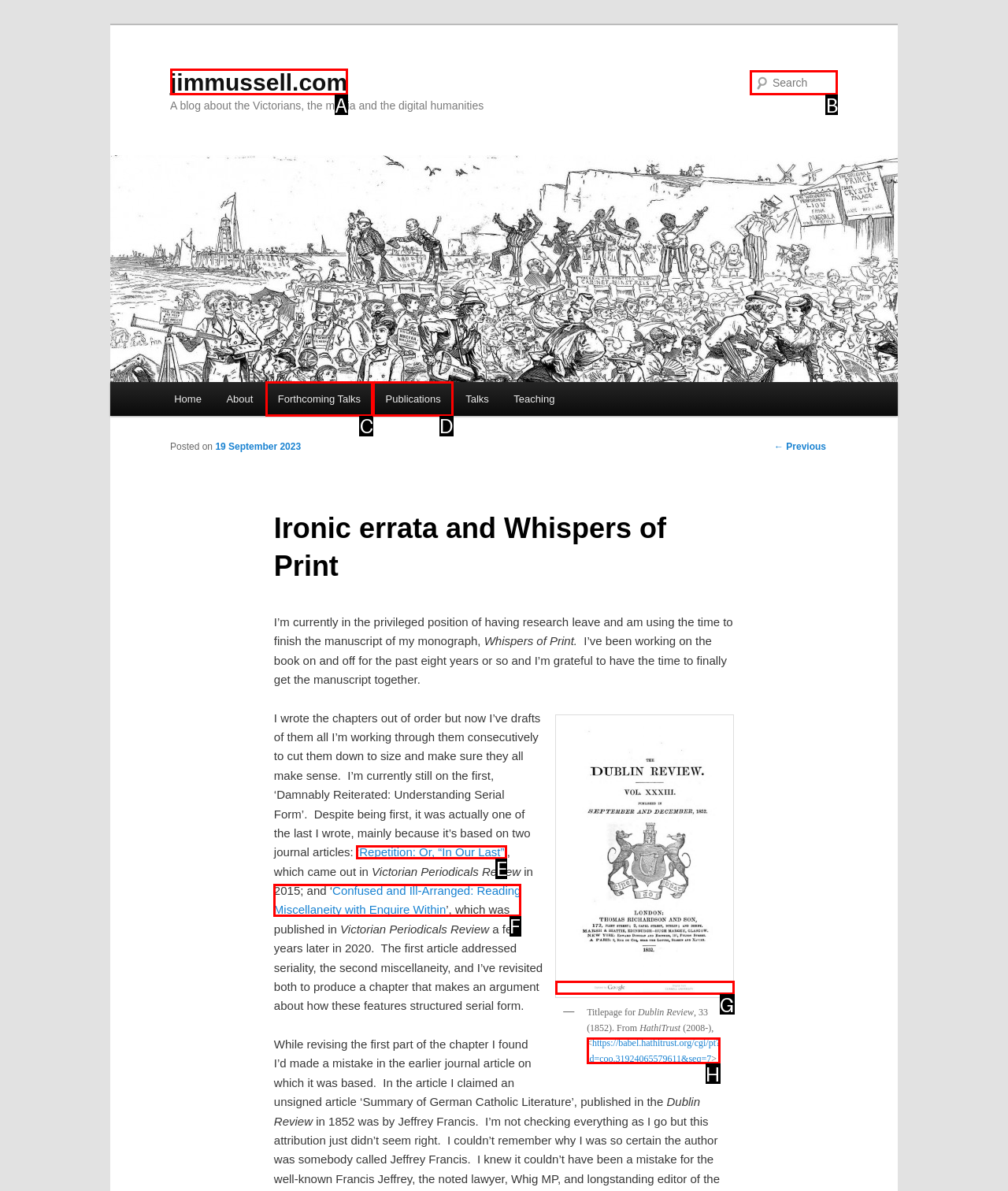Point out the HTML element I should click to achieve the following: Go to 'Places to Visit in India by Month' Reply with the letter of the selected element.

None